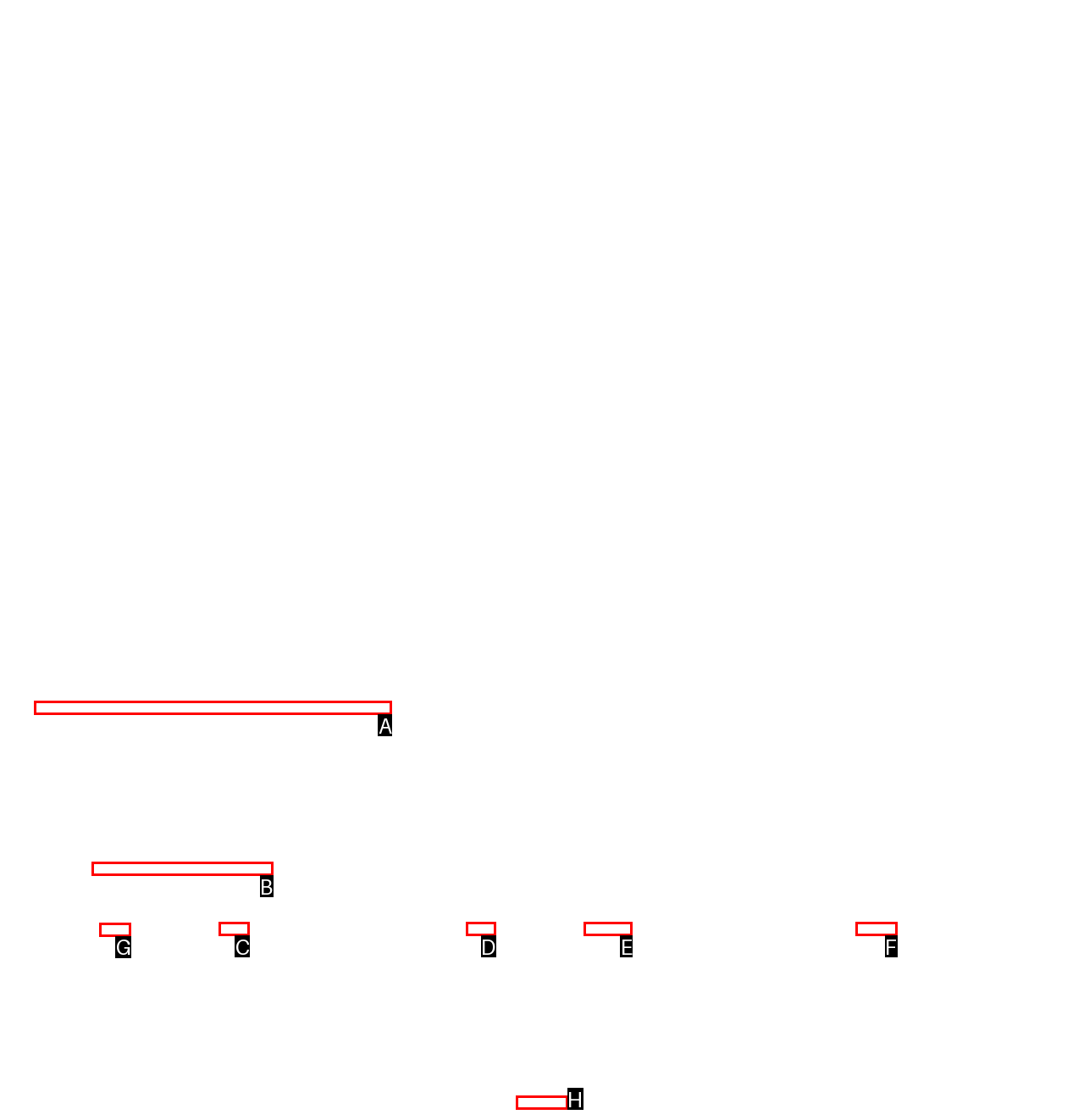Based on the task: Click the 'Home' link, which UI element should be clicked? Answer with the letter that corresponds to the correct option from the choices given.

G